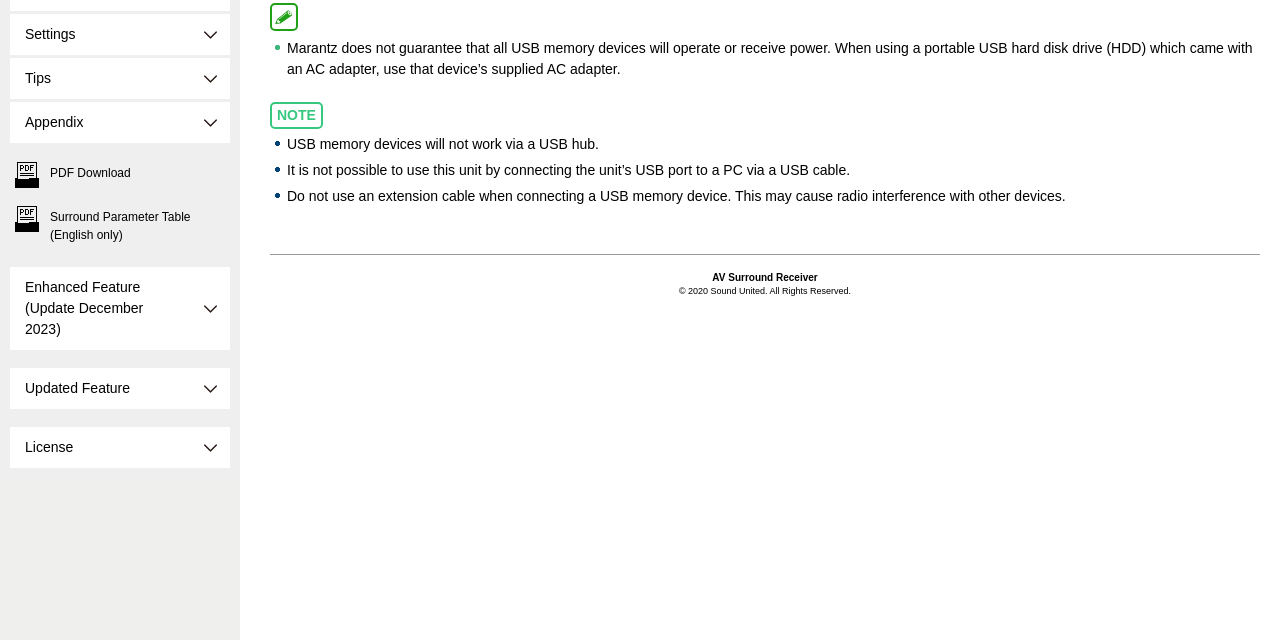Bounding box coordinates are given in the format (top-left x, top-left y, bottom-right x, bottom-right y). All values should be floating point numbers between 0 and 1. Provide the bounding box coordinate for the UI element described as: Surround Parameter Table (English only)

[0.008, 0.312, 0.18, 0.394]